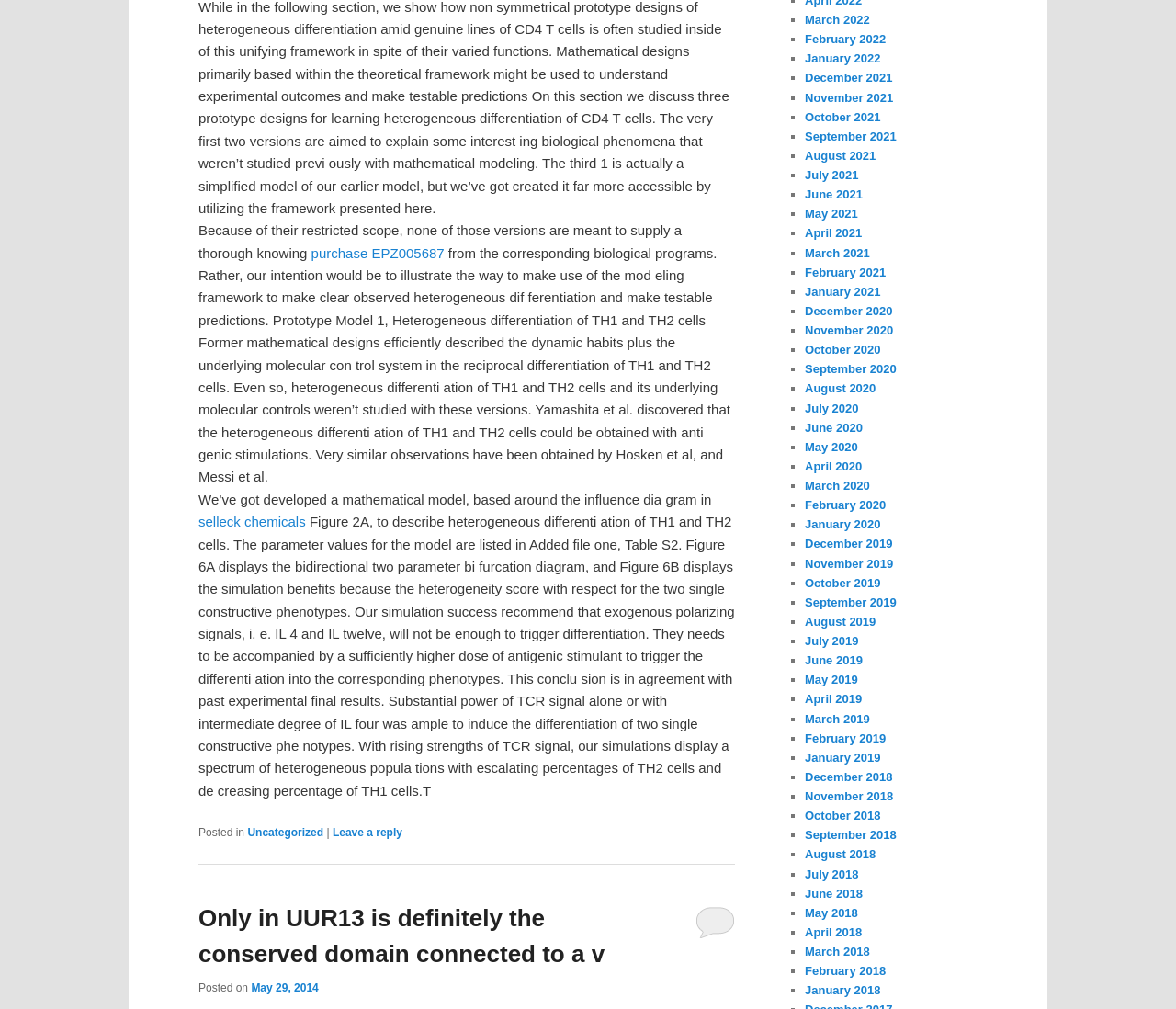Predict the bounding box coordinates of the area that should be clicked to accomplish the following instruction: "Visit the website". The bounding box coordinates should consist of four float numbers between 0 and 1, i.e., [left, top, right, bottom].

None